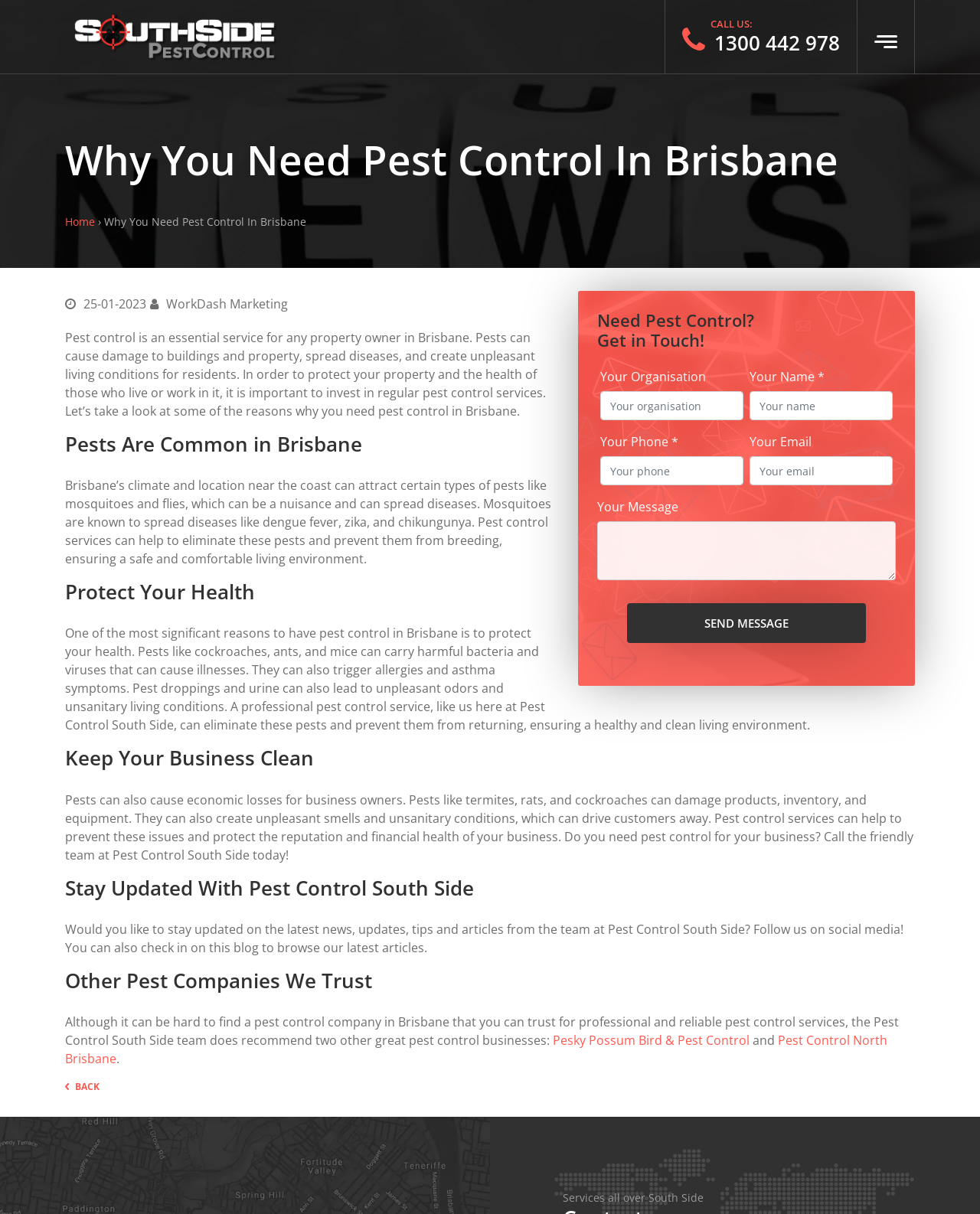Use a single word or phrase to answer the question:
What is the recommended way to stay updated with Pest Control South Side?

Follow on social media